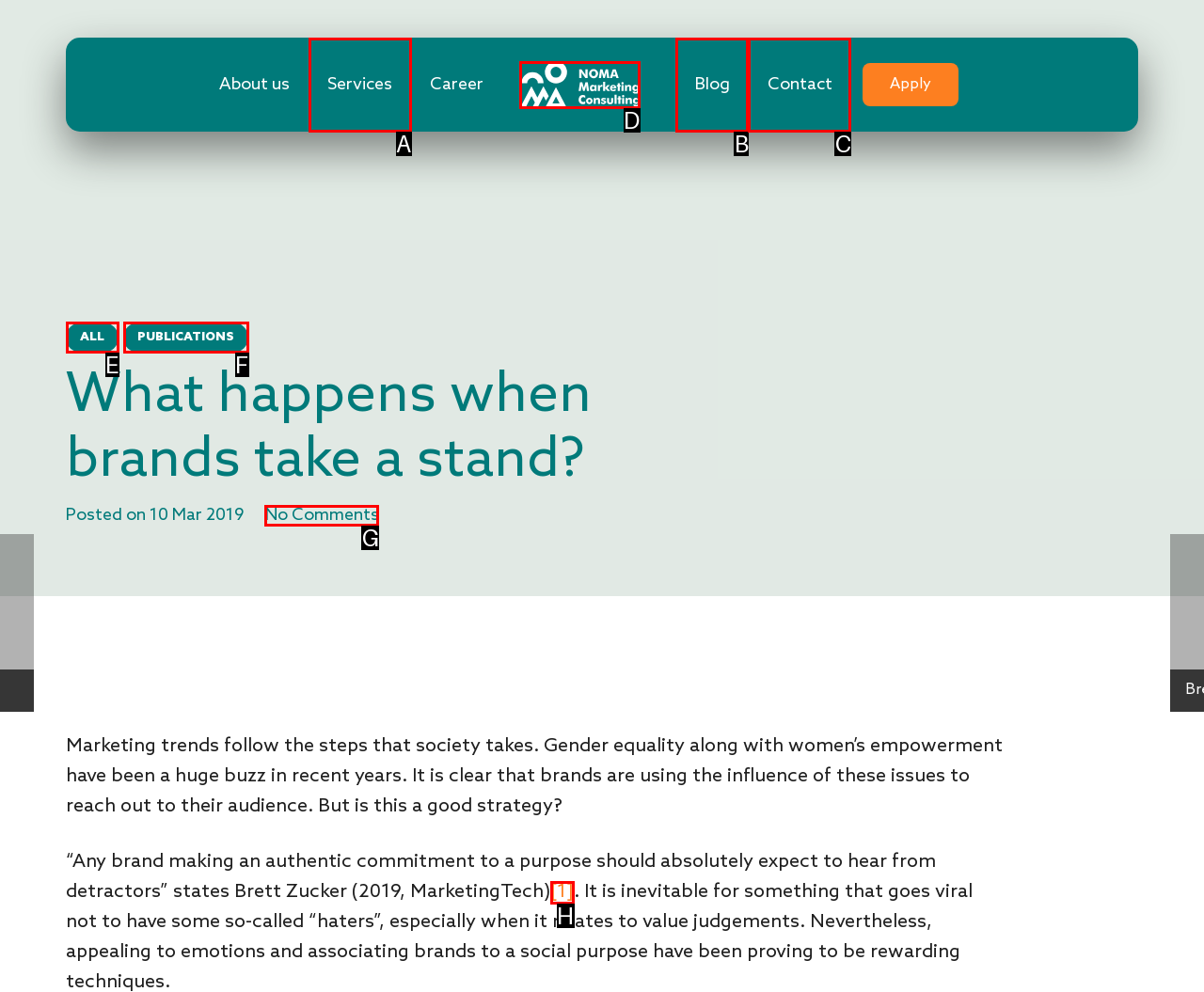Select the letter that corresponds to the UI element described as: aria-label="Link"
Answer by providing the letter from the given choices.

D